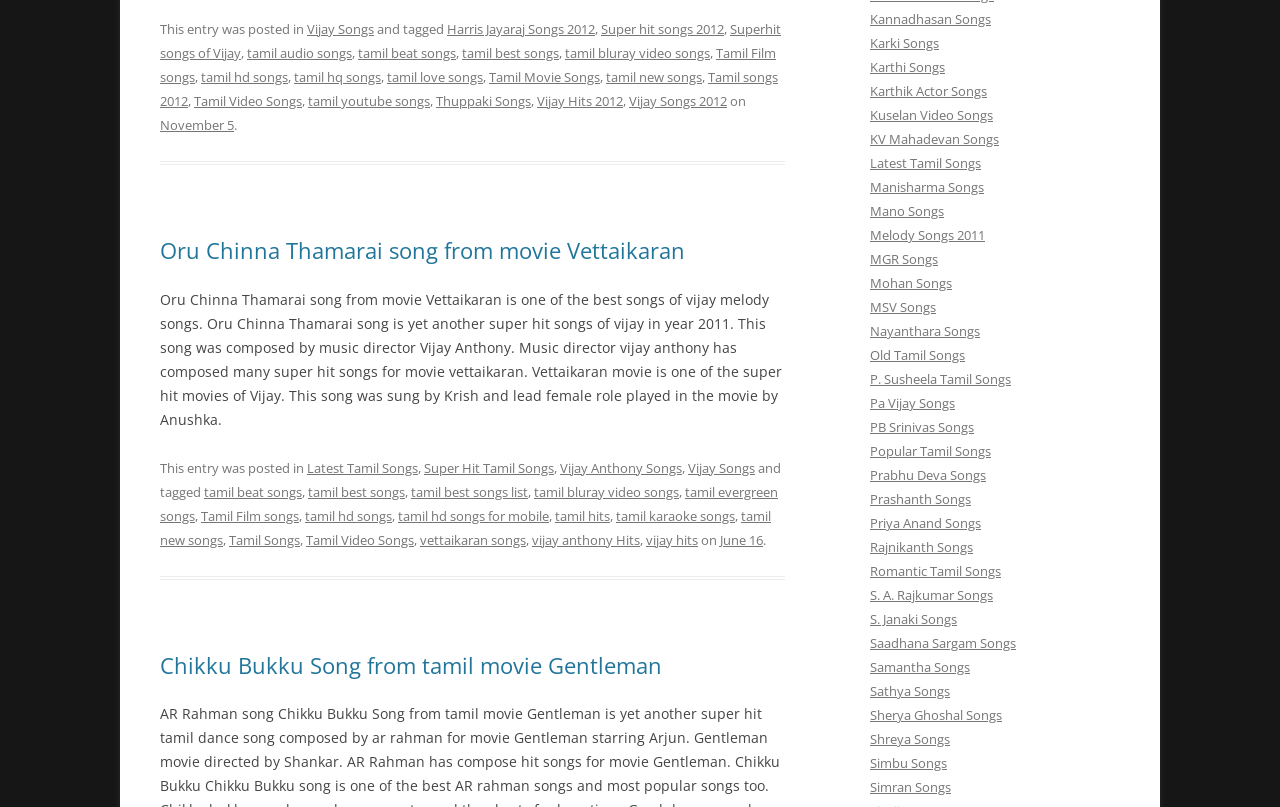What is the name of the movie in which the song Chikku Bukku is from?
Answer the question with a single word or phrase by looking at the picture.

Gentleman